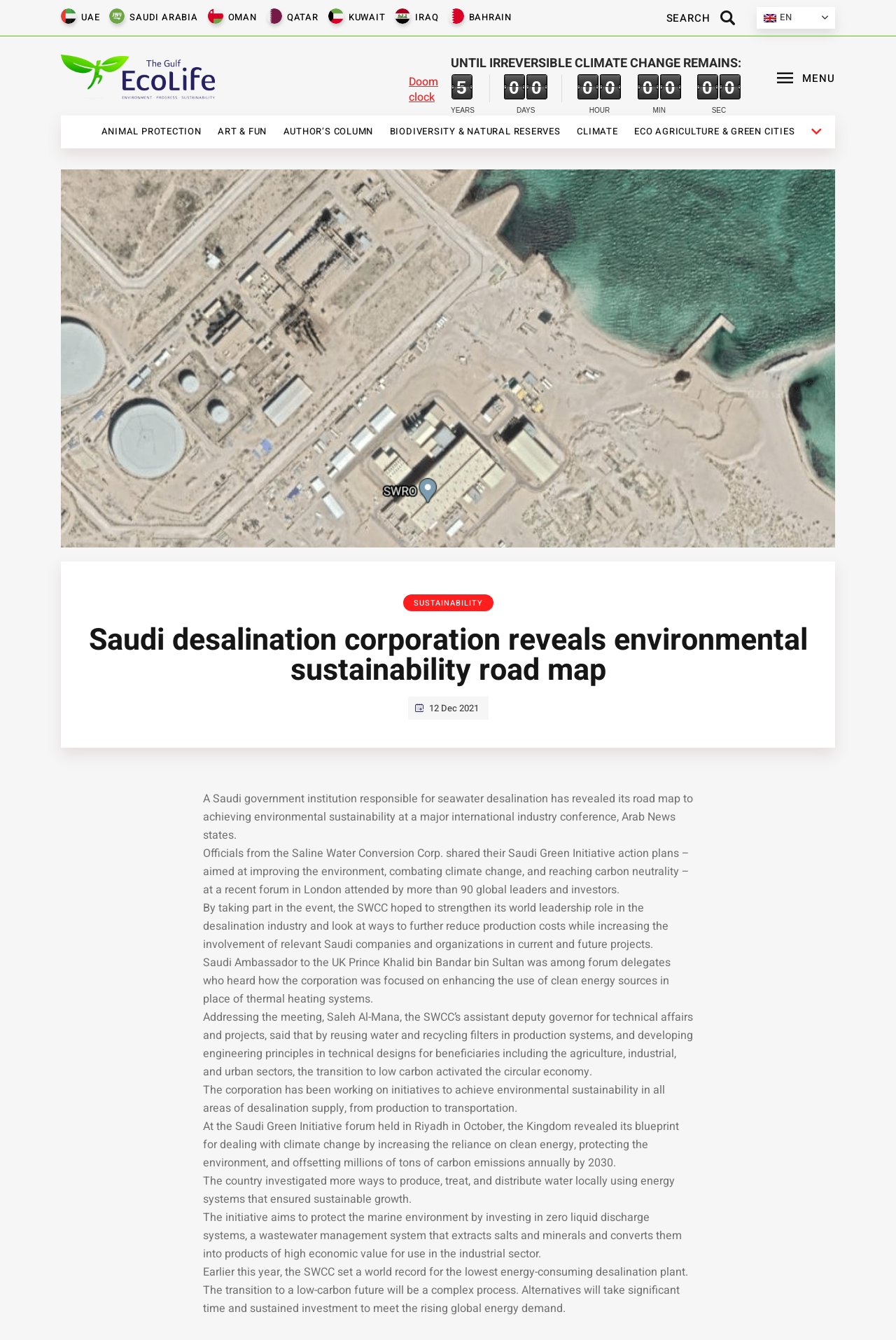What record did the SWCC set earlier this year?
Look at the image and provide a short answer using one word or a phrase.

Lowest energy-consuming desalination plant